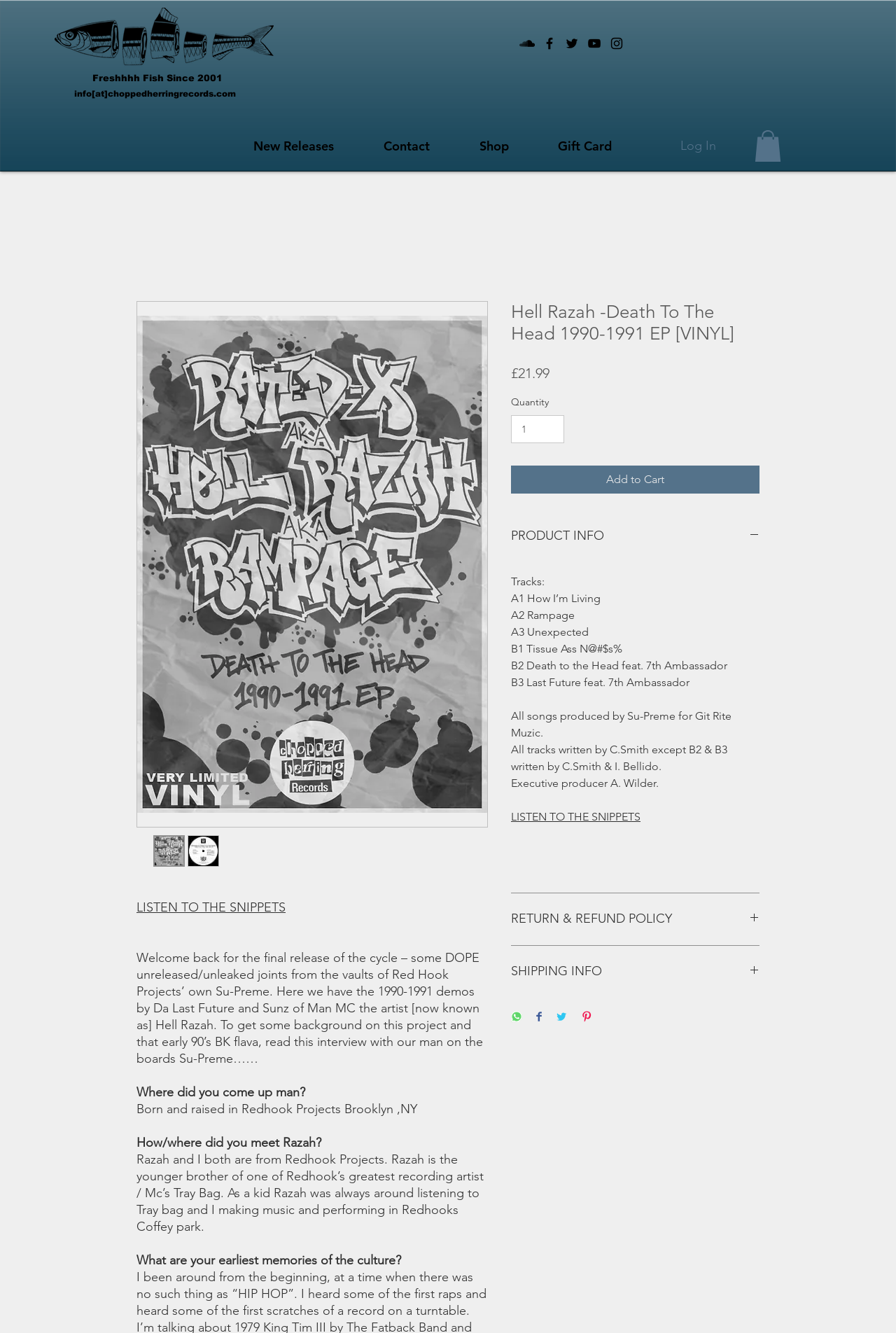Locate the bounding box coordinates of the element to click to perform the following action: 'Click on the 'Log In' button'. The coordinates should be given as four float values between 0 and 1, in the form of [left, top, right, bottom].

[0.717, 0.1, 0.809, 0.12]